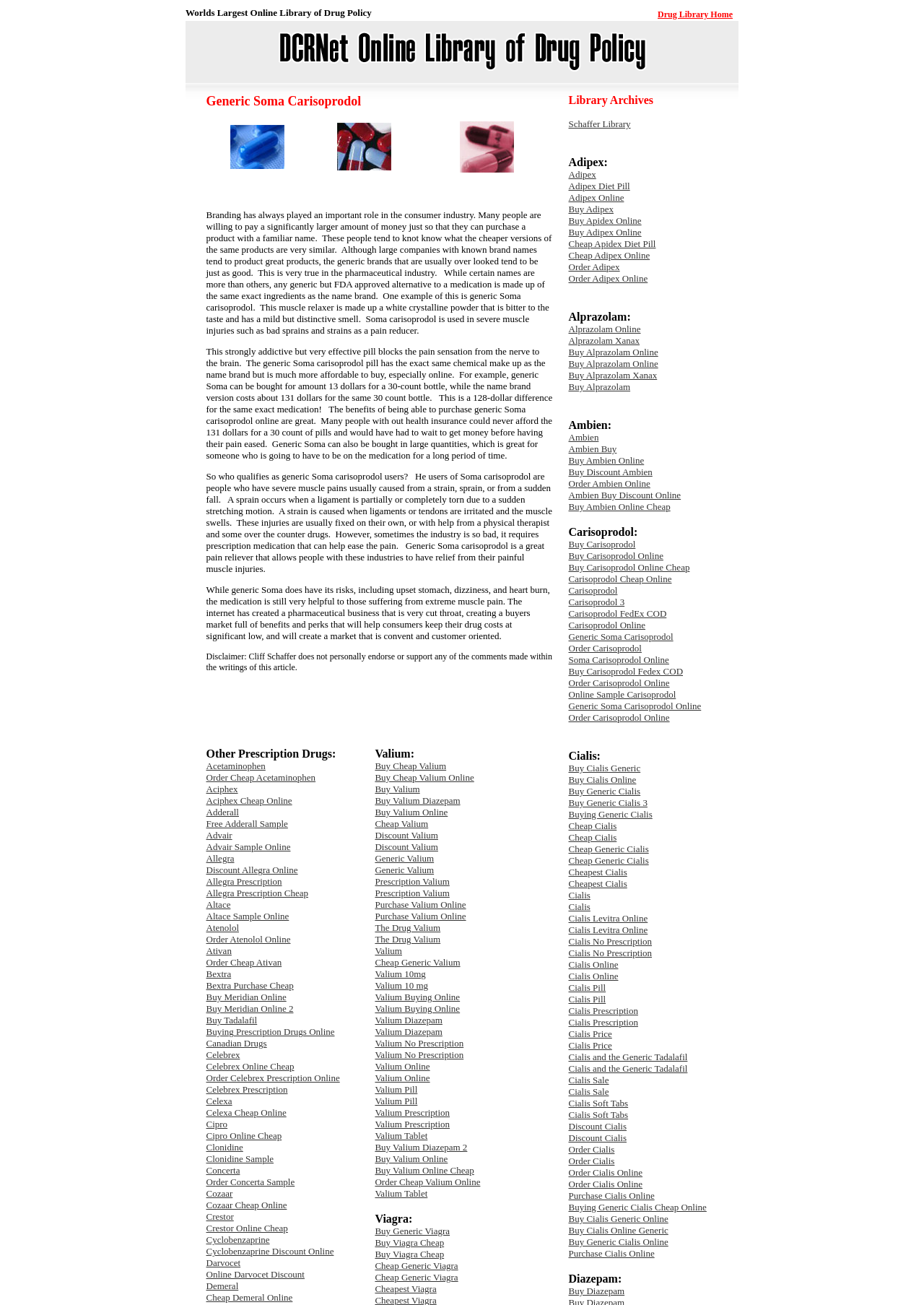Find the bounding box coordinates for the area that must be clicked to perform this action: "Read the article about 'Generic Soma Carisoprodol'".

[0.223, 0.064, 0.598, 0.565]